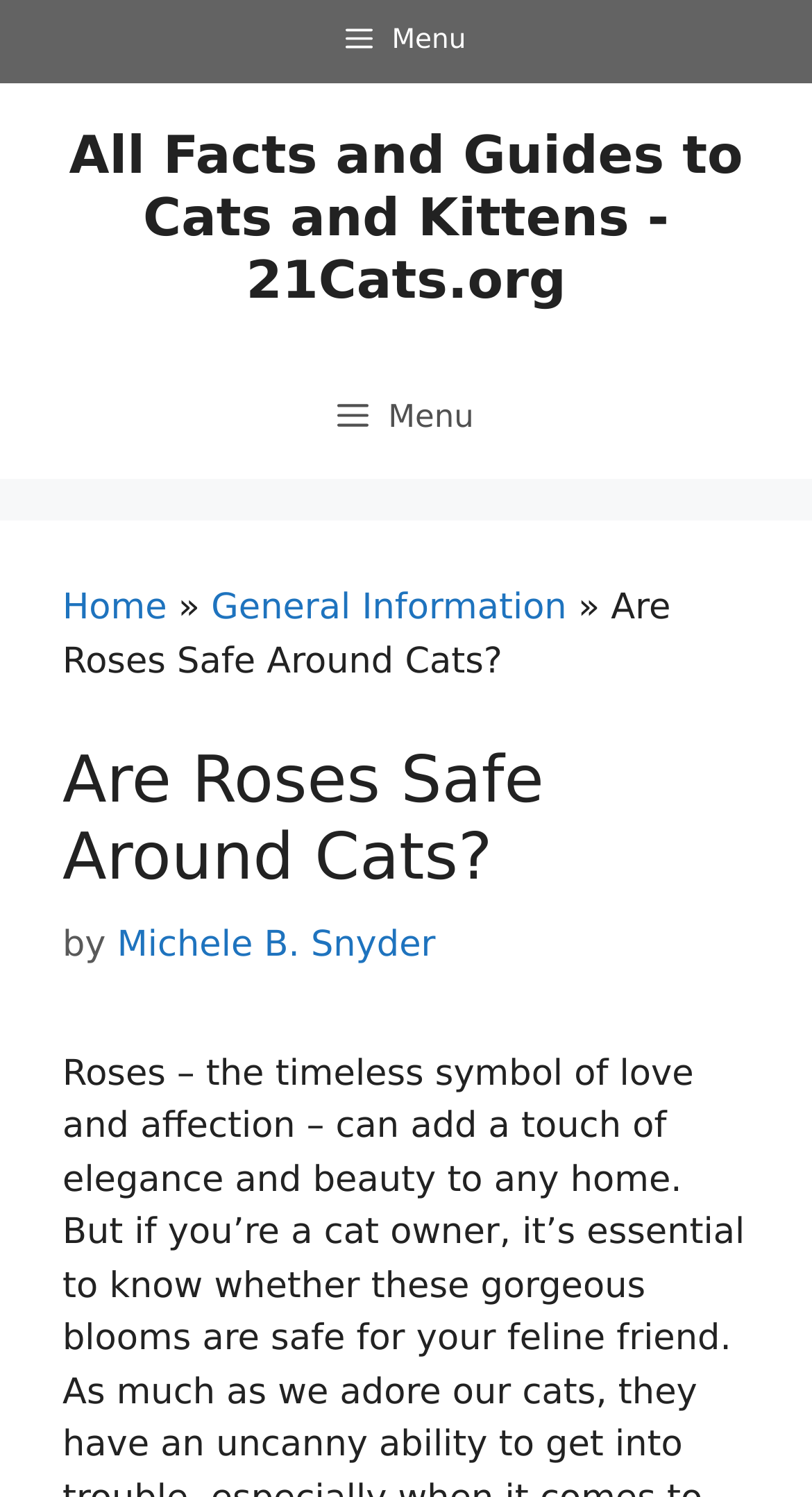Your task is to find and give the main heading text of the webpage.

Are Roses Safe Around Cats?